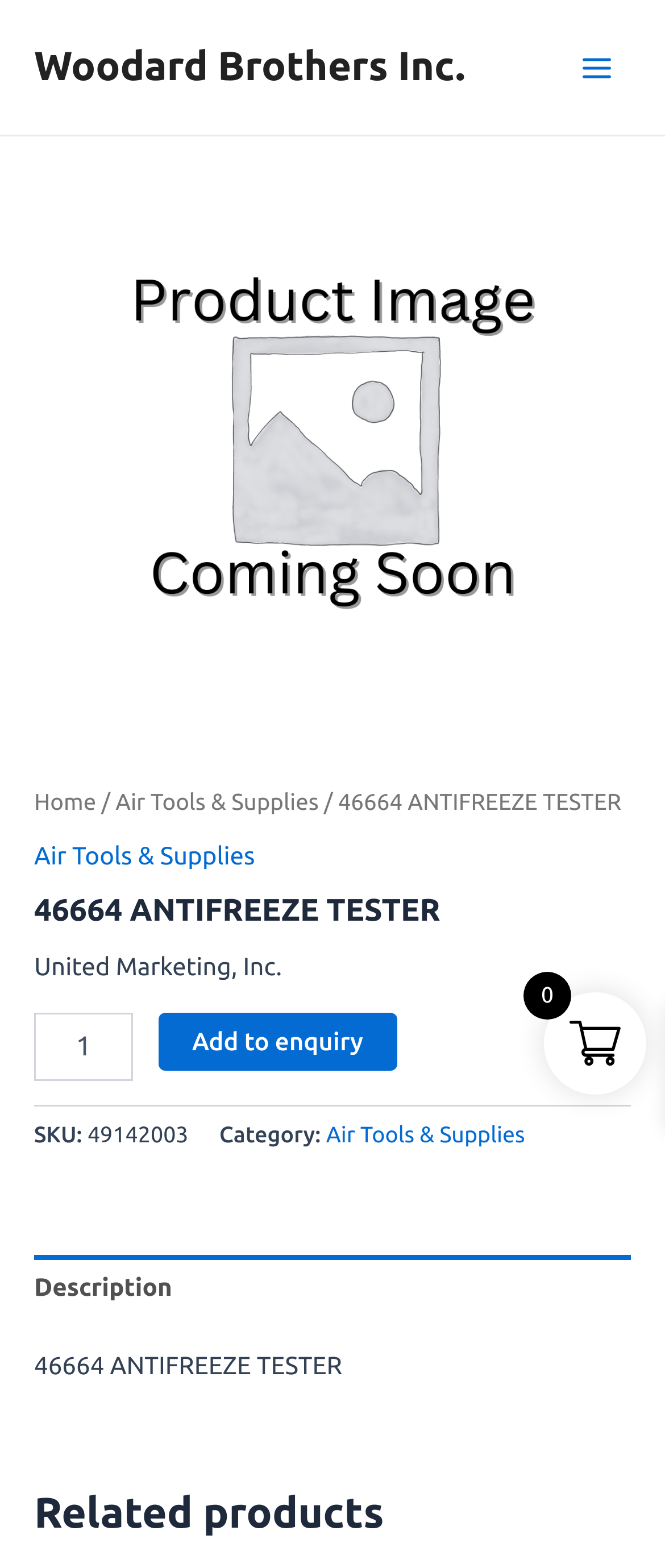Locate the bounding box coordinates of the area that needs to be clicked to fulfill the following instruction: "Change the product quantity". The coordinates should be in the format of four float numbers between 0 and 1, namely [left, top, right, bottom].

[0.051, 0.645, 0.2, 0.689]